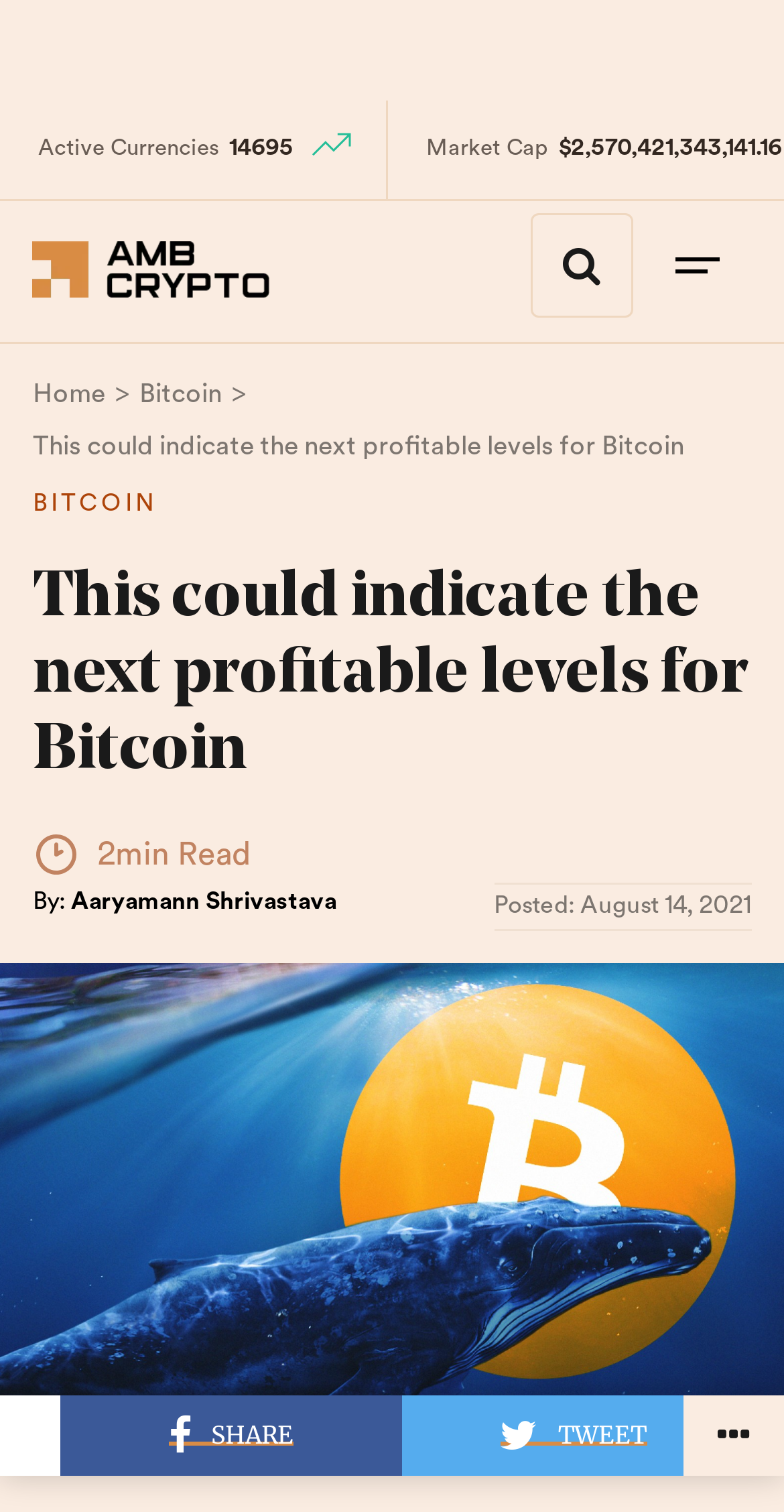Find the bounding box coordinates for the HTML element described in this sentence: "Bitcoin". Provide the coordinates as four float numbers between 0 and 1, in the format [left, top, right, bottom].

[0.042, 0.323, 0.958, 0.344]